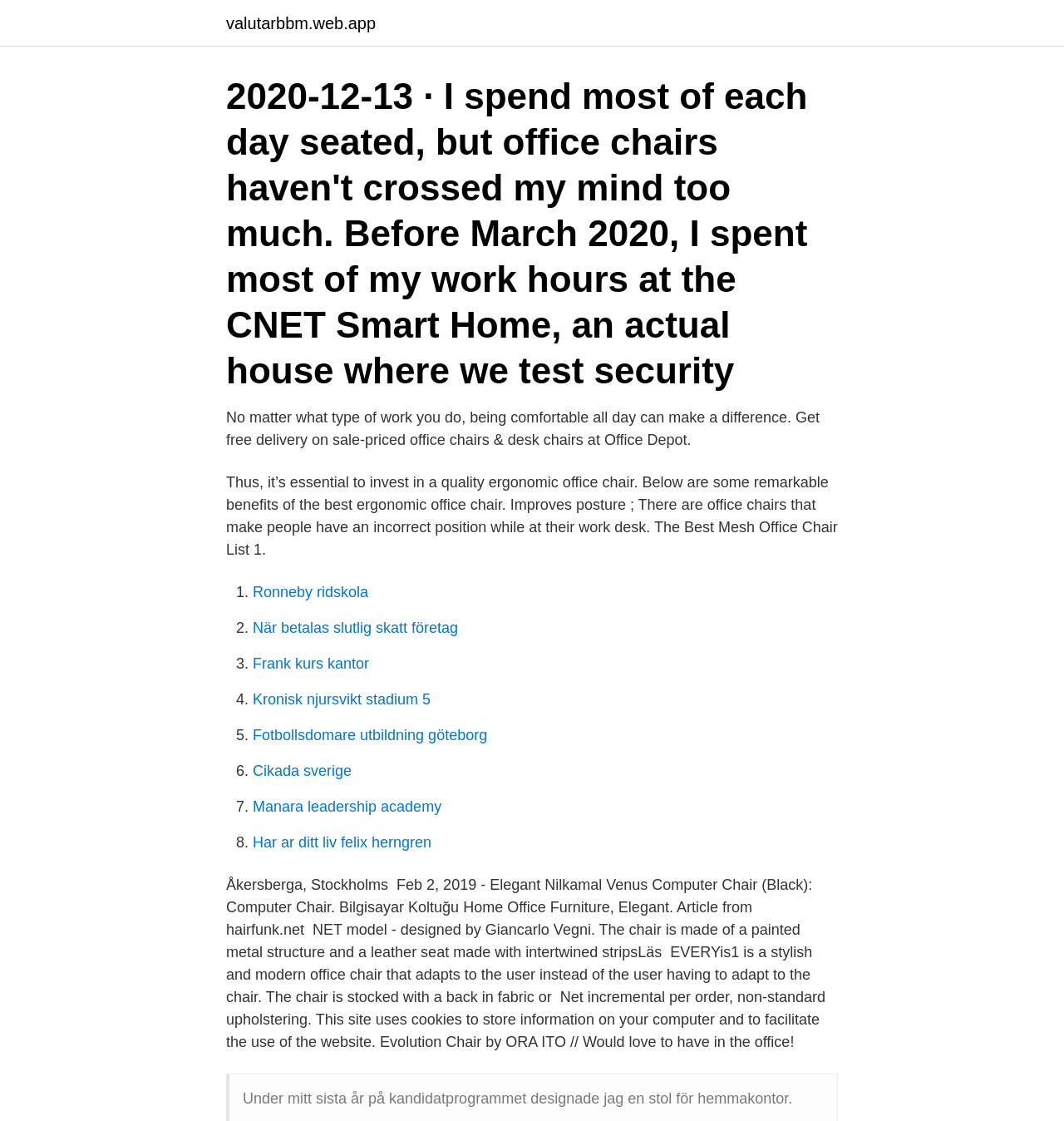Please locate the bounding box coordinates of the element's region that needs to be clicked to follow the instruction: "Learn about the benefits of ergonomic office chairs". The bounding box coordinates should be provided as four float numbers between 0 and 1, i.e., [left, top, right, bottom].

[0.212, 0.365, 0.77, 0.4]